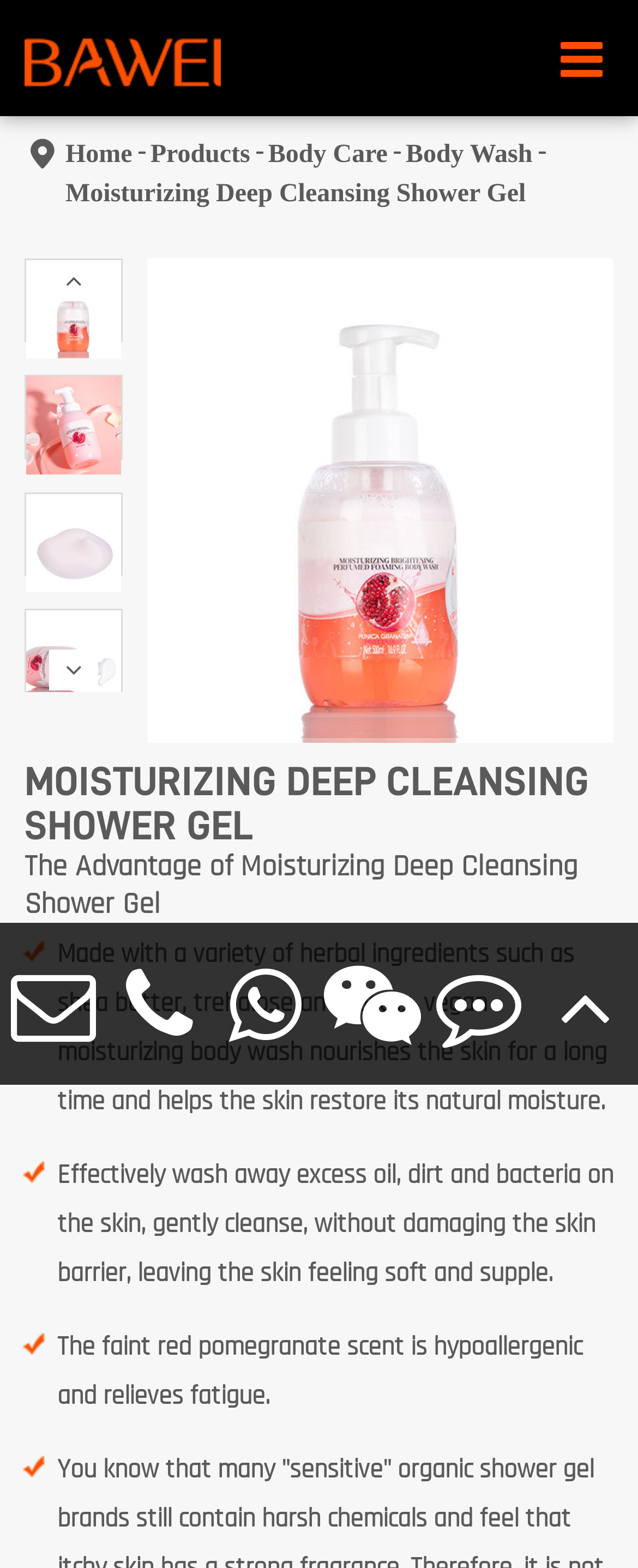Identify the bounding box coordinates of the clickable region to carry out the given instruction: "Click the 'Home' link".

[0.103, 0.087, 0.207, 0.112]